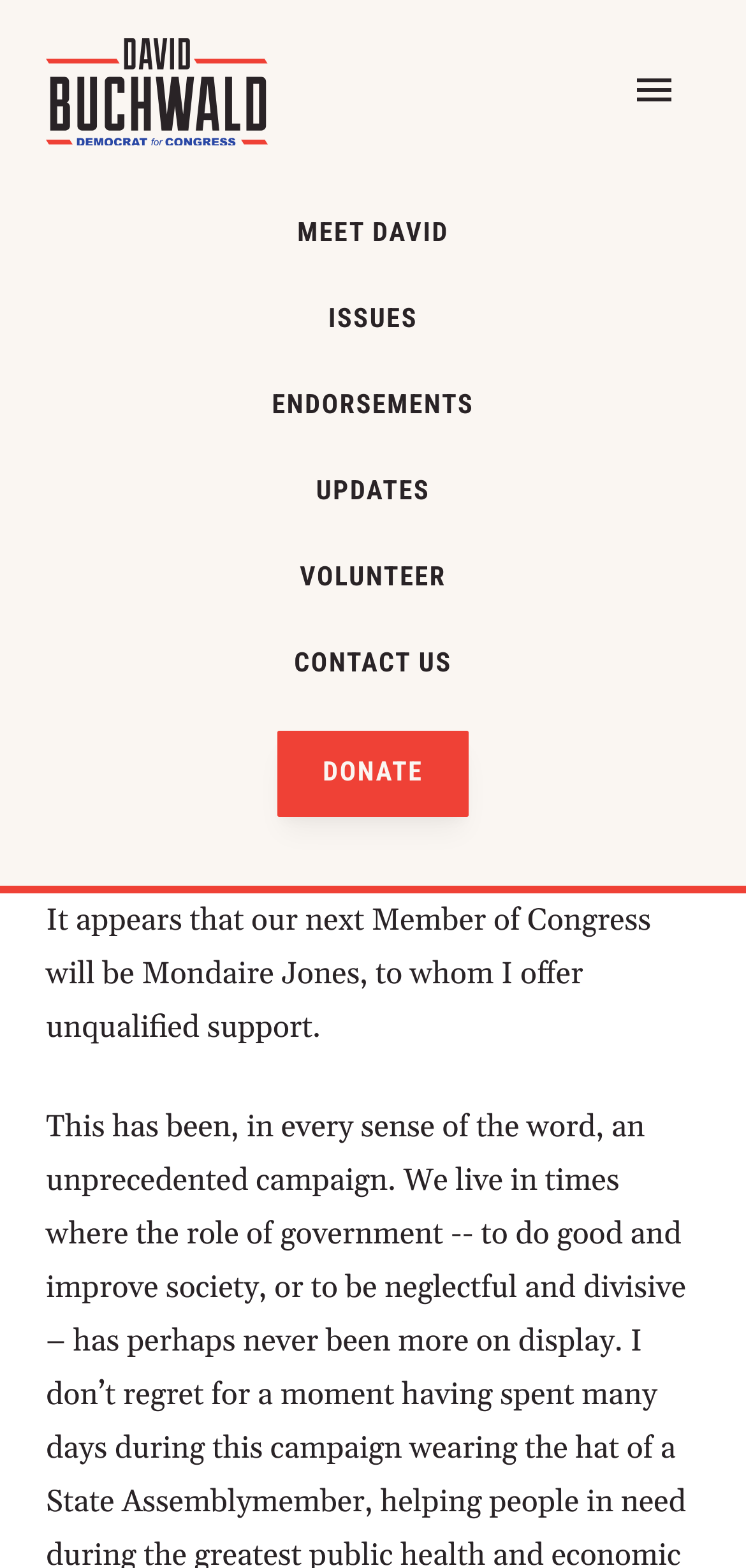Point out the bounding box coordinates of the section to click in order to follow this instruction: "Make a DONATE".

[0.371, 0.467, 0.629, 0.522]